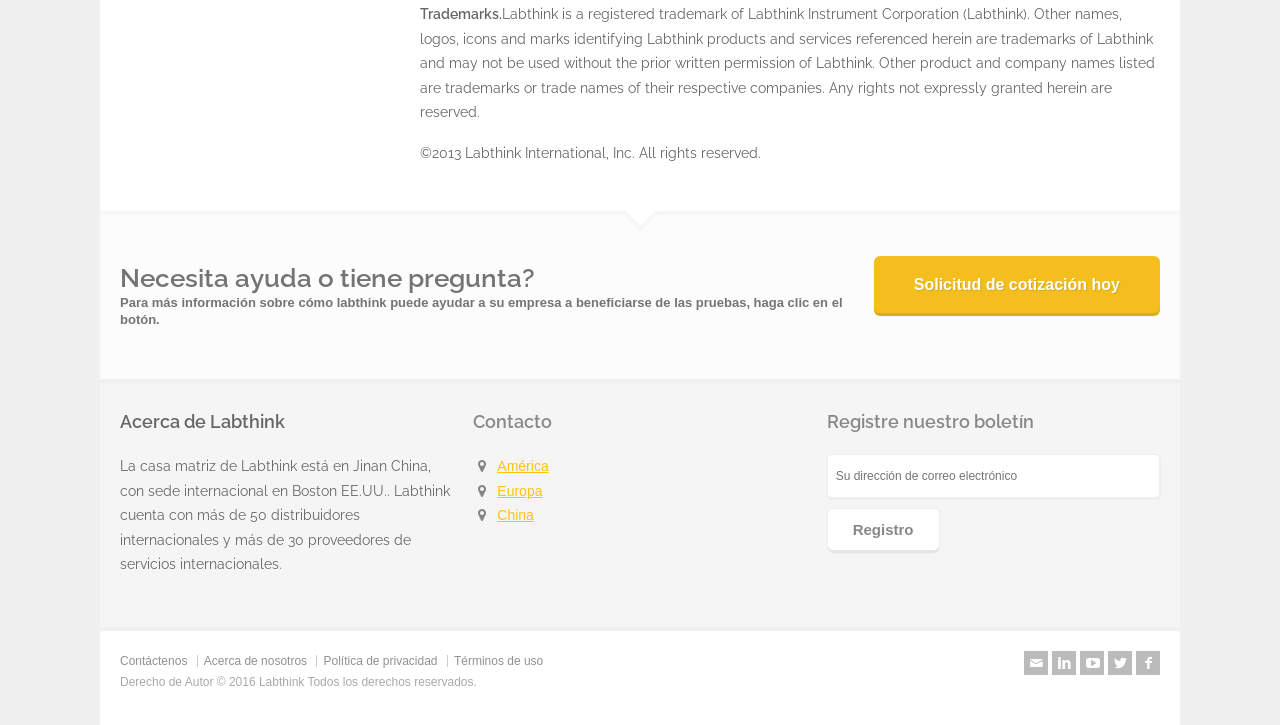How many international distributors does Labthink have?
Answer the question with a detailed and thorough explanation.

According to the 'About Labthink' section, Labthink has more than 50 international distributors and more than 30 international service providers.